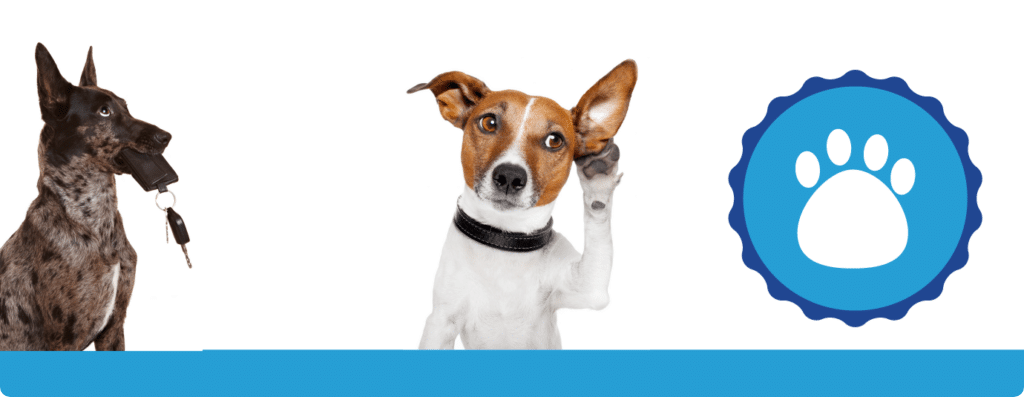Respond to the following question with a brief word or phrase:
What is the dog on the left holding in its mouth?

A set of keys